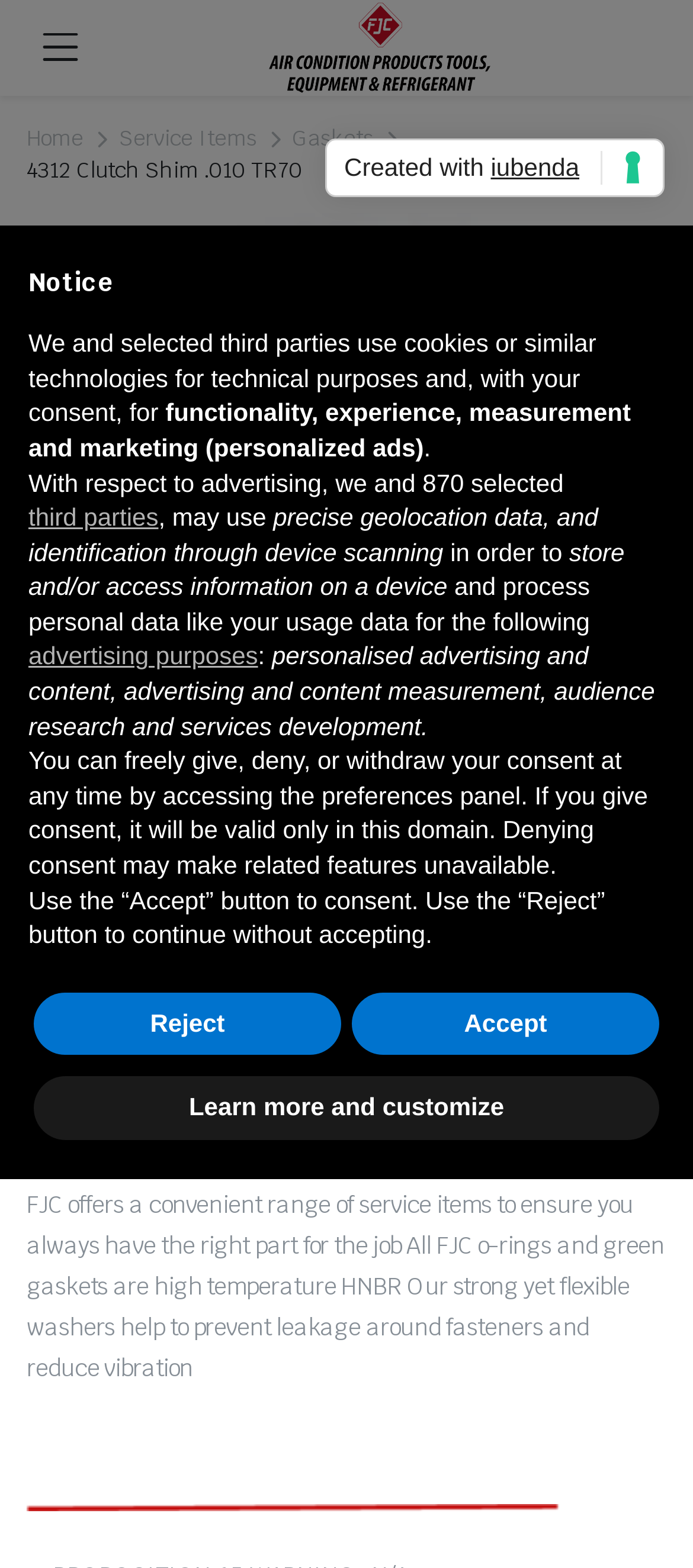Please provide a comprehensive response to the question below by analyzing the image: 
What is the type of the image on the webpage?

I found this information by looking at the image element with the text 'FJC' which is a child of the link element with the text 'FJC'.